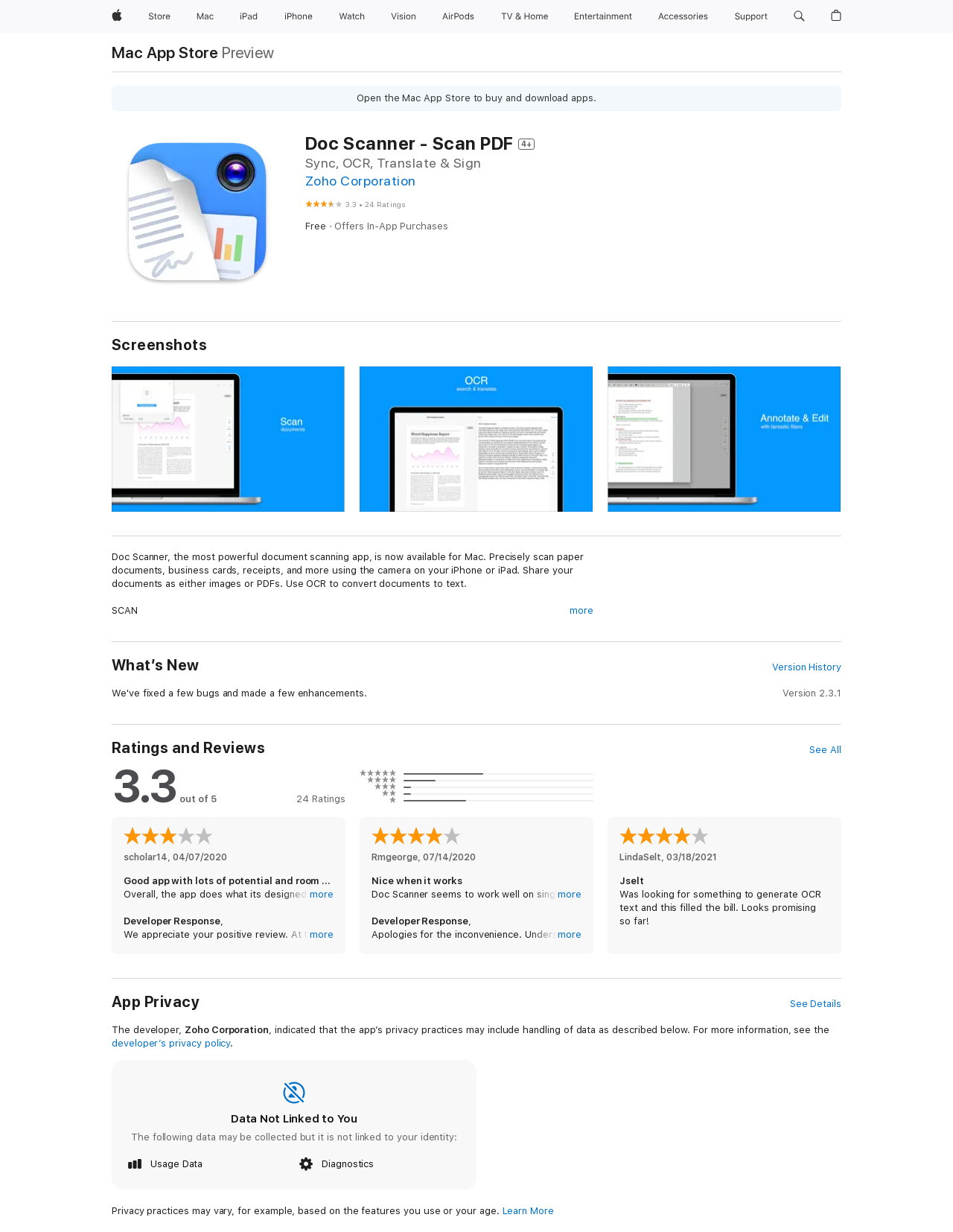What is the name of the company that developed the app?
Using the information from the image, provide a comprehensive answer to the question.

I found the answer by looking at the heading element that mentions the company name, which is also a link element.